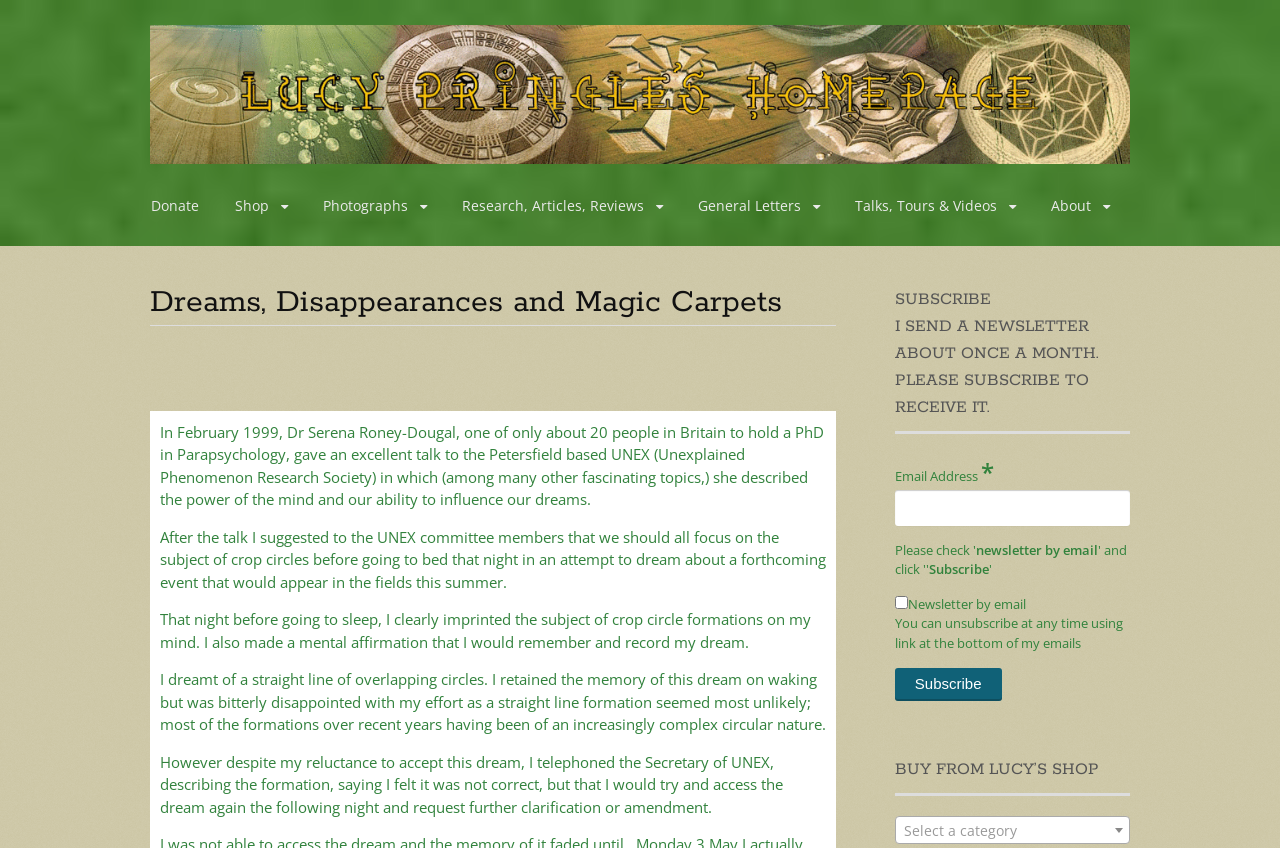Identify the bounding box coordinates of the region that needs to be clicked to carry out this instruction: "Enter Email Address". Provide these coordinates as four float numbers ranging from 0 to 1, i.e., [left, top, right, bottom].

[0.699, 0.578, 0.883, 0.62]